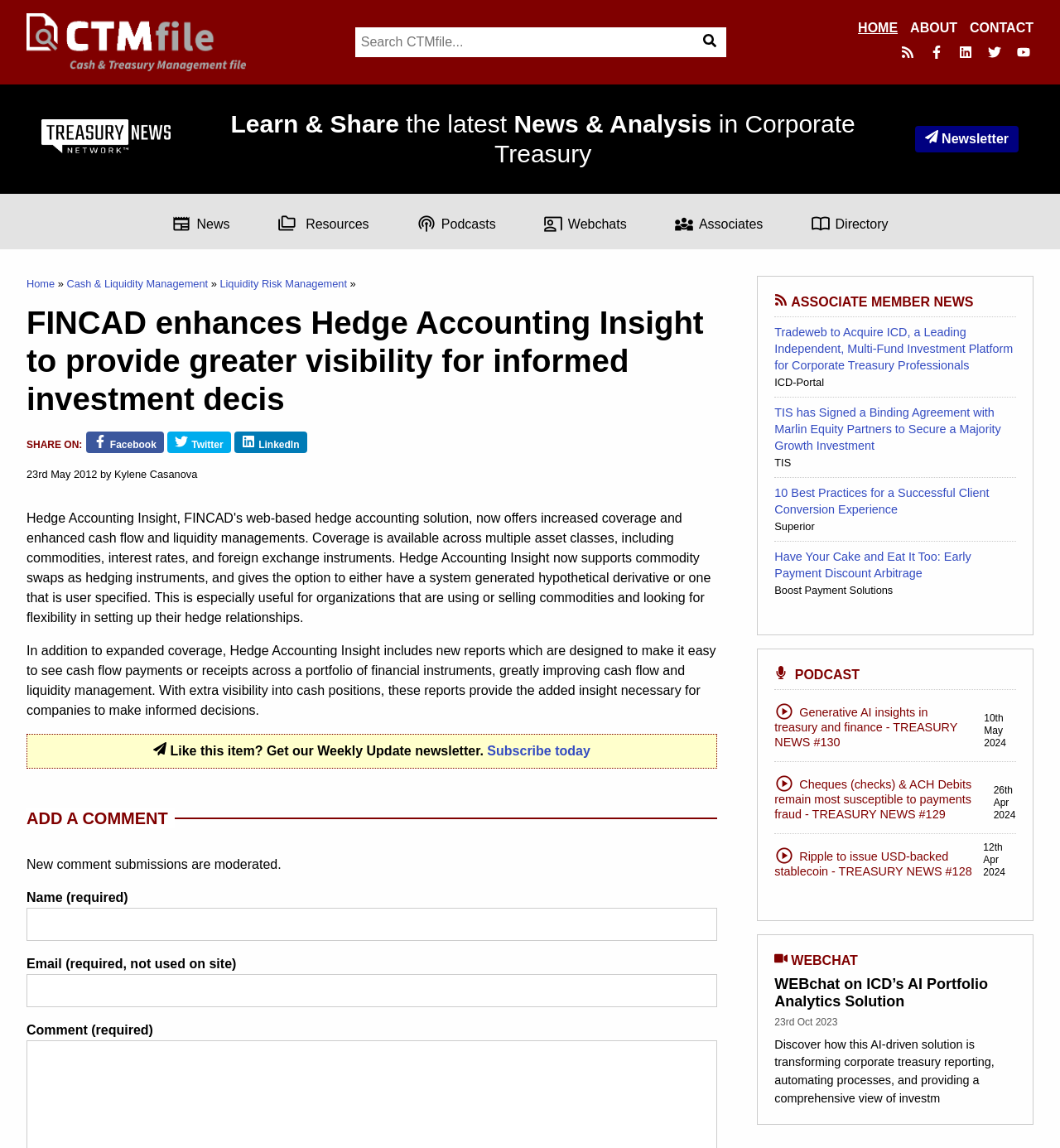Specify the bounding box coordinates for the region that must be clicked to perform the given instruction: "Search for something".

[0.335, 0.024, 0.652, 0.05]